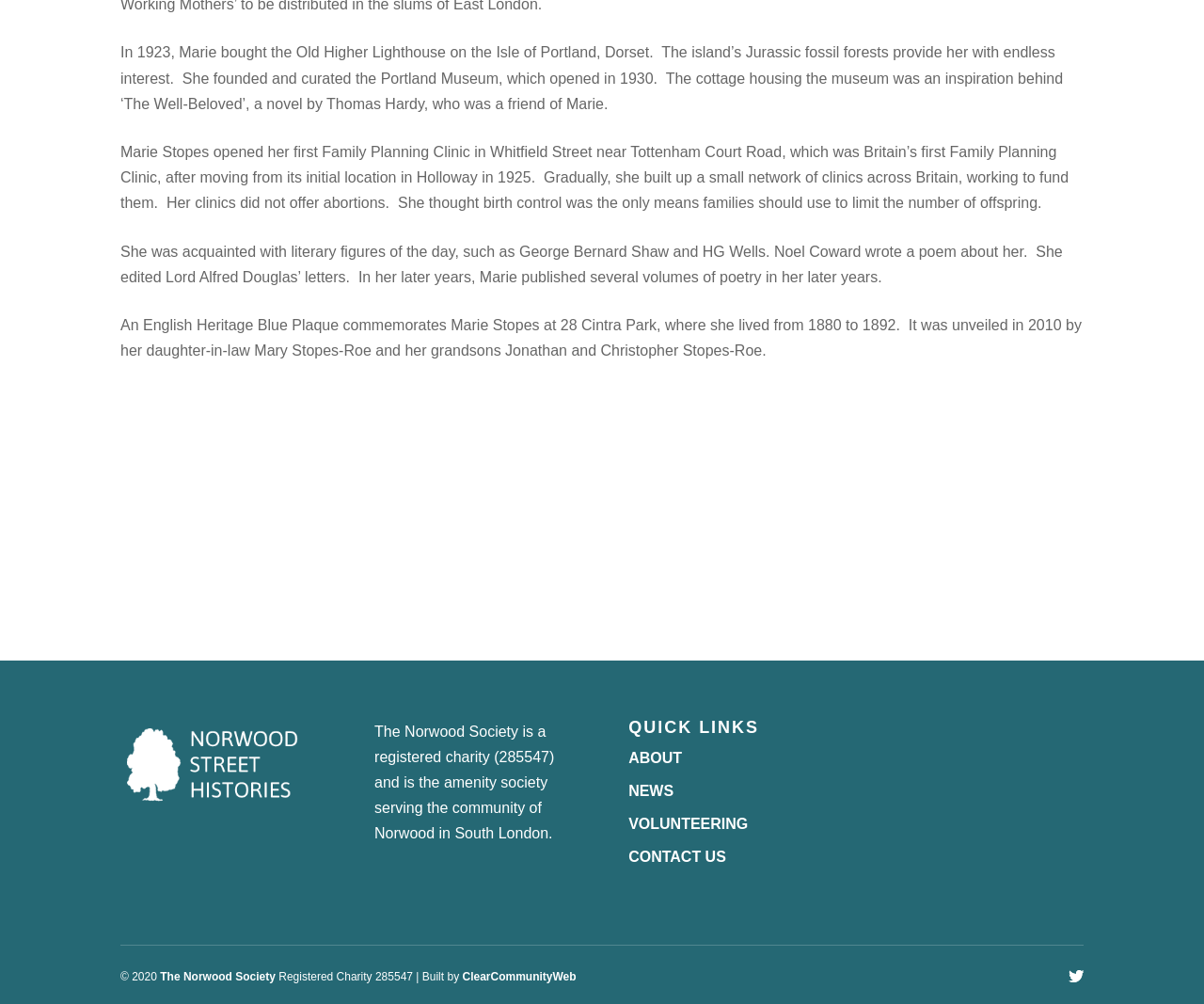Please provide a comprehensive response to the question based on the details in the image: What is the name of the charity mentioned on the webpage?

The webpage mentions that The Norwood Society is a registered charity (285547) and is the amenity society serving the community of Norwood in South London. This information is found in the StaticText element with the text 'The Norwood Society is a registered charity (285547) and is the amenity society serving the community of Norwood in South London.'